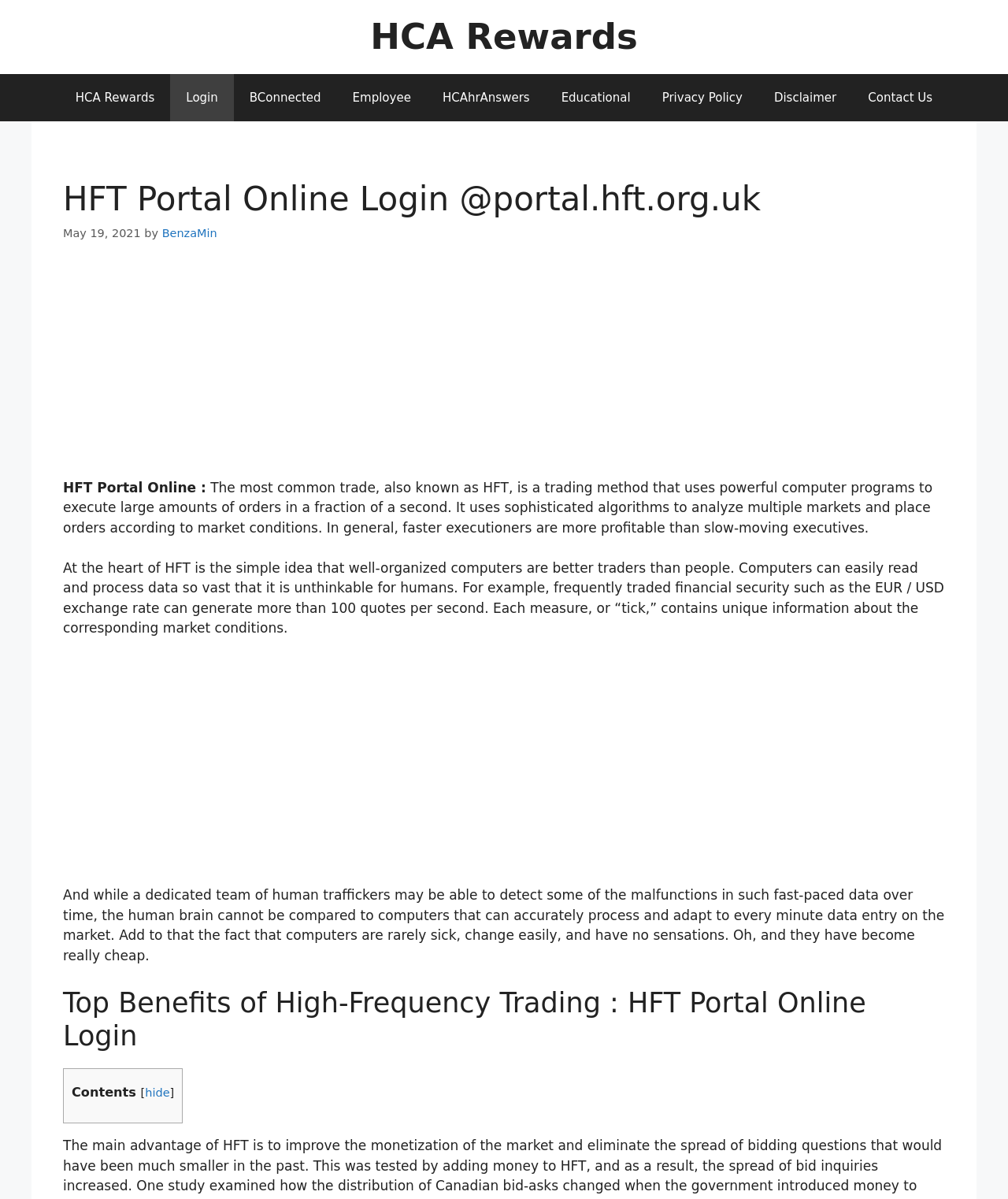Please identify the bounding box coordinates of where to click in order to follow the instruction: "Click BenzaMin".

[0.161, 0.189, 0.215, 0.199]